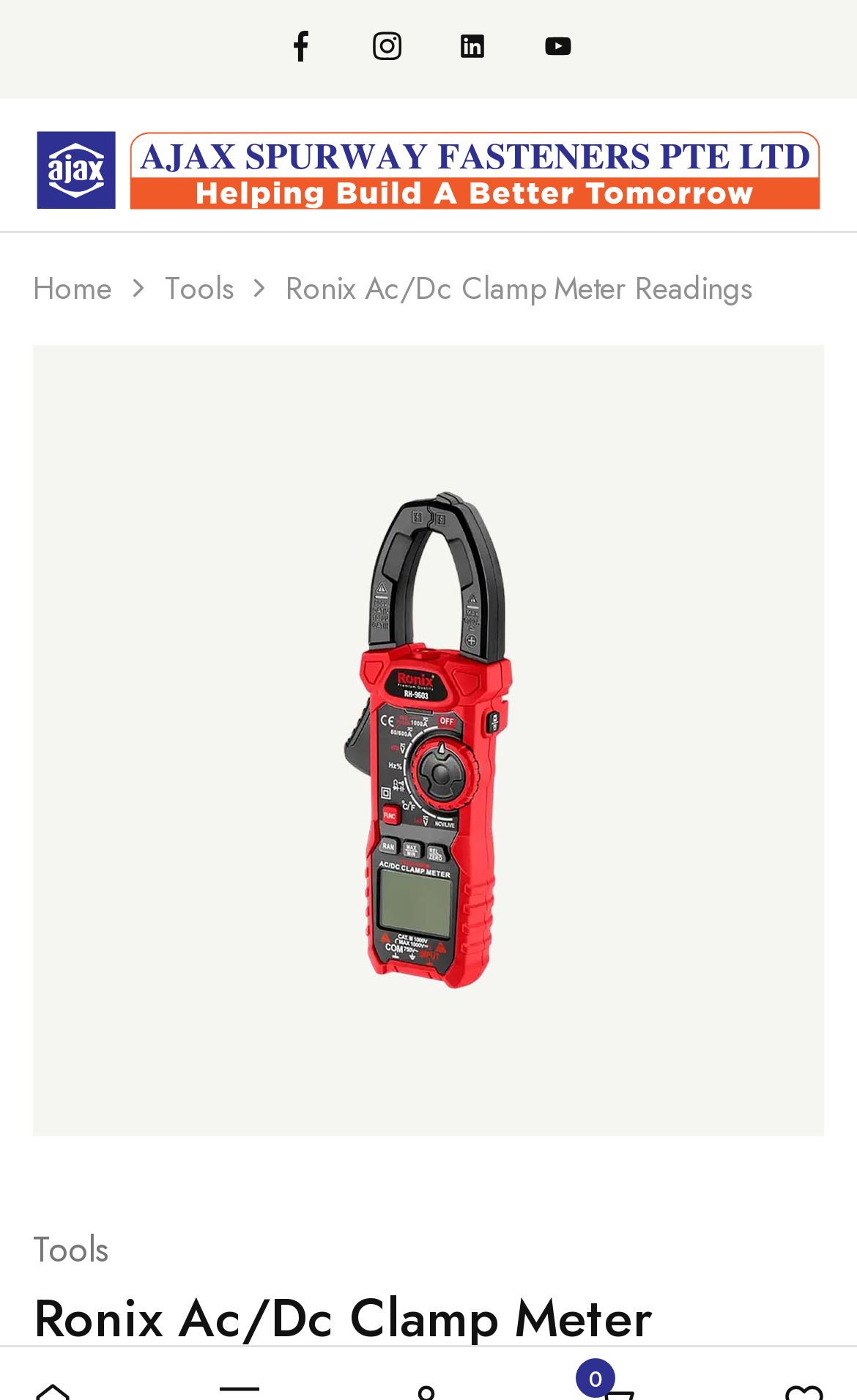Is the 'Tools' link duplicated?
Using the image, answer in one word or phrase.

Yes